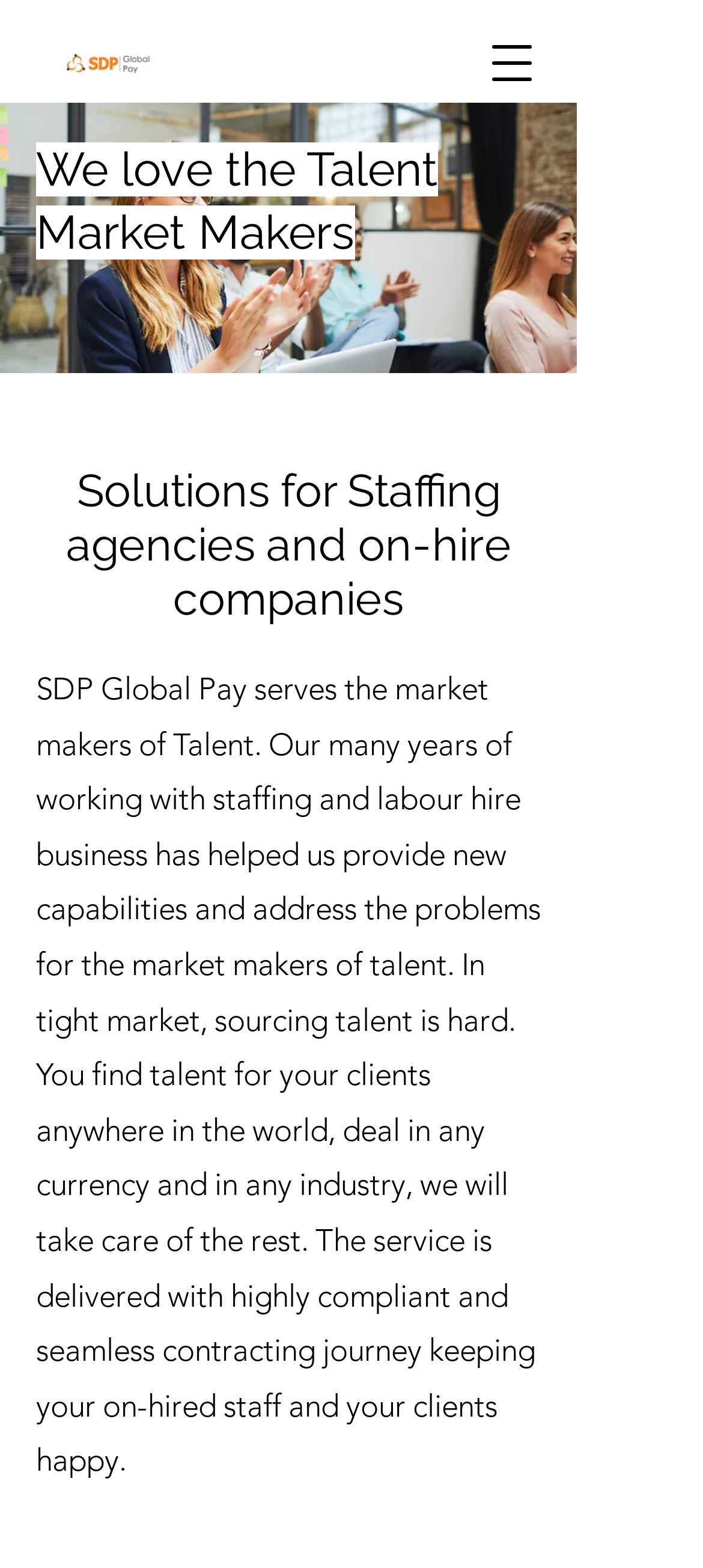What is SDP Global Pay's focus?
Based on the screenshot, answer the question with a single word or phrase.

Talent Market Makers